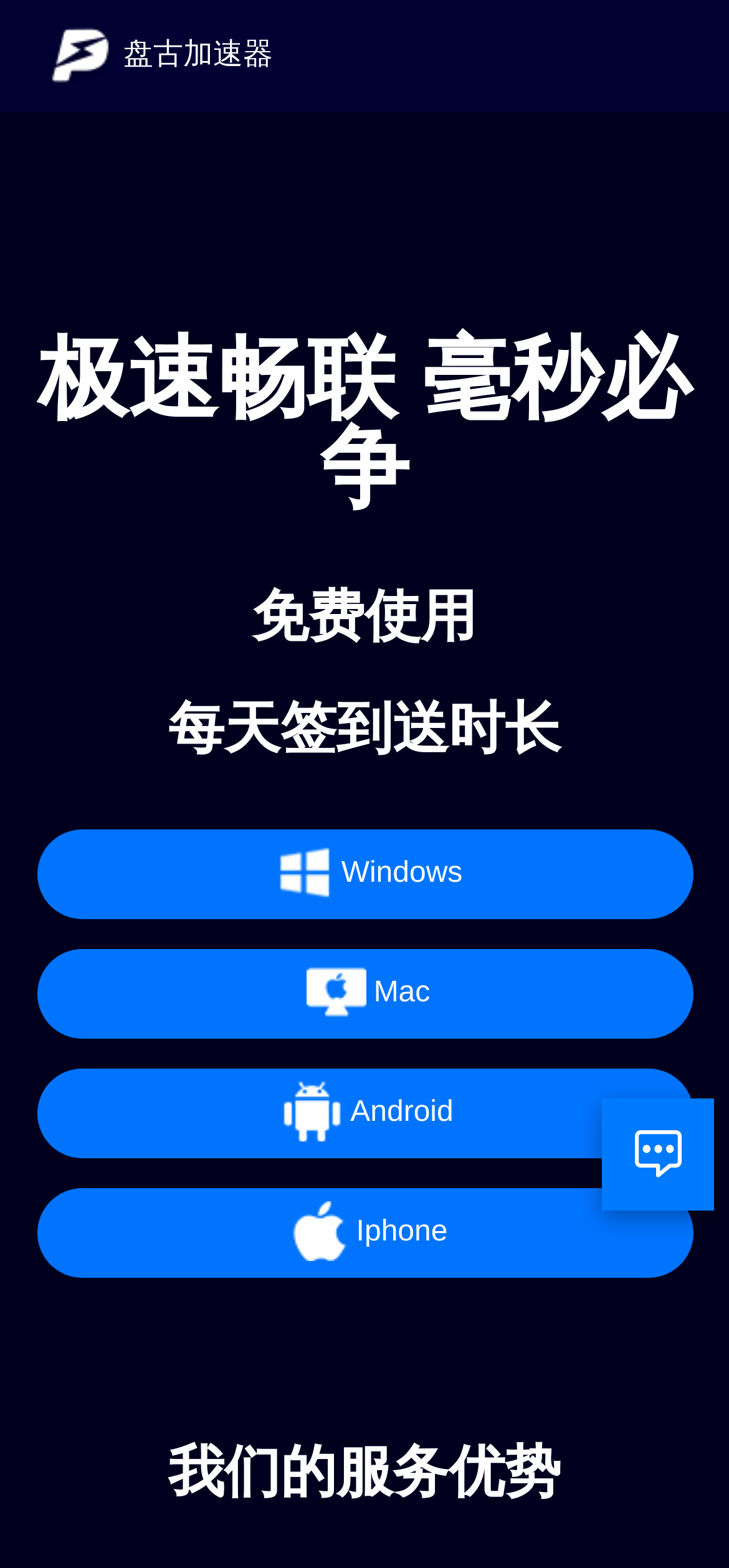How many platforms are supported for download?
Could you answer the question in a detailed manner, providing as much information as possible?

The webpage provides download links for four different platforms: Windows, Mac, Android, and iPhone.